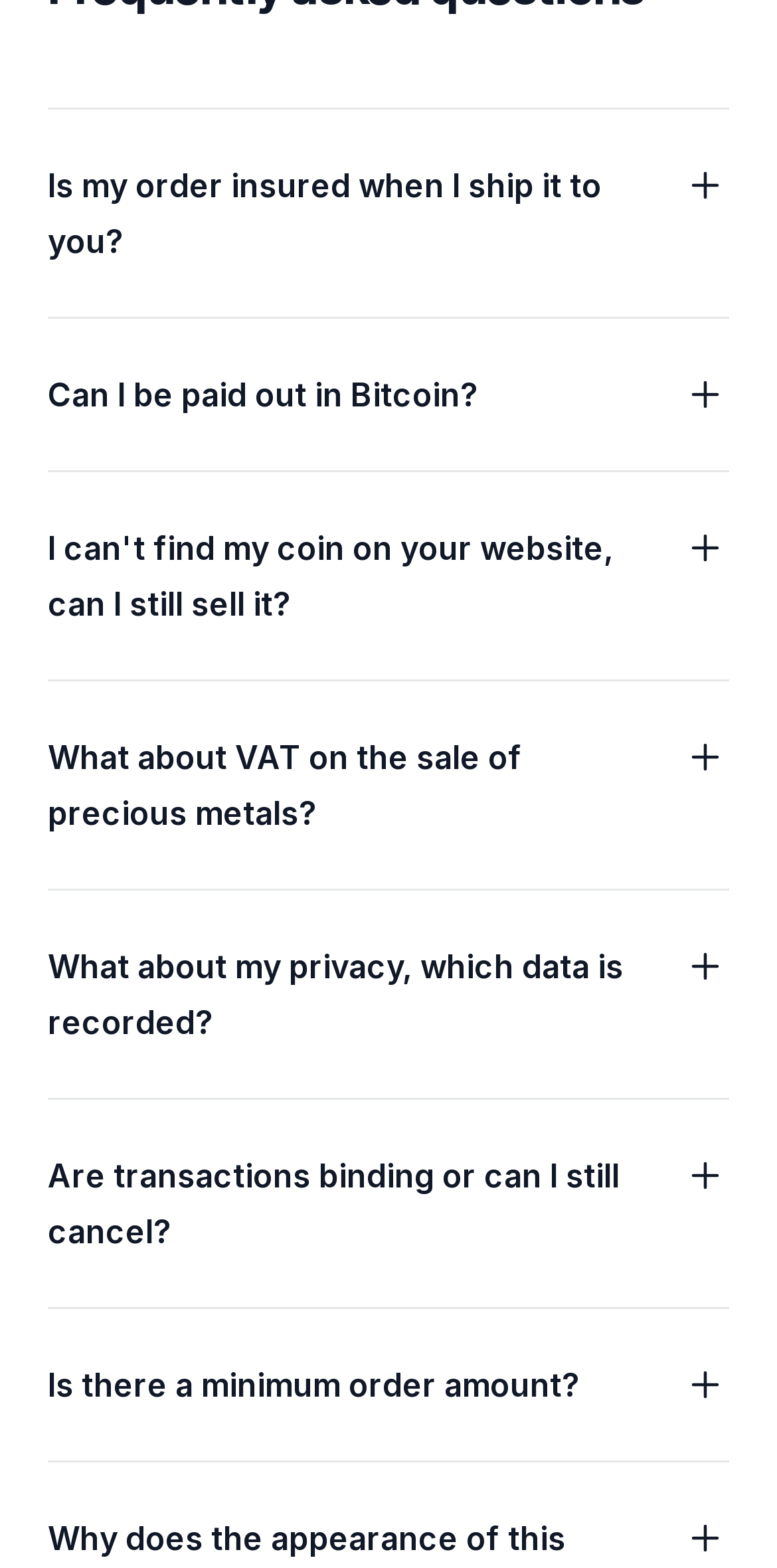What is the concern of the last question?
Using the information presented in the image, please offer a detailed response to the question.

The last question is 'Is there a minimum order amount?' which shows the concern of the user about the minimum order amount required.